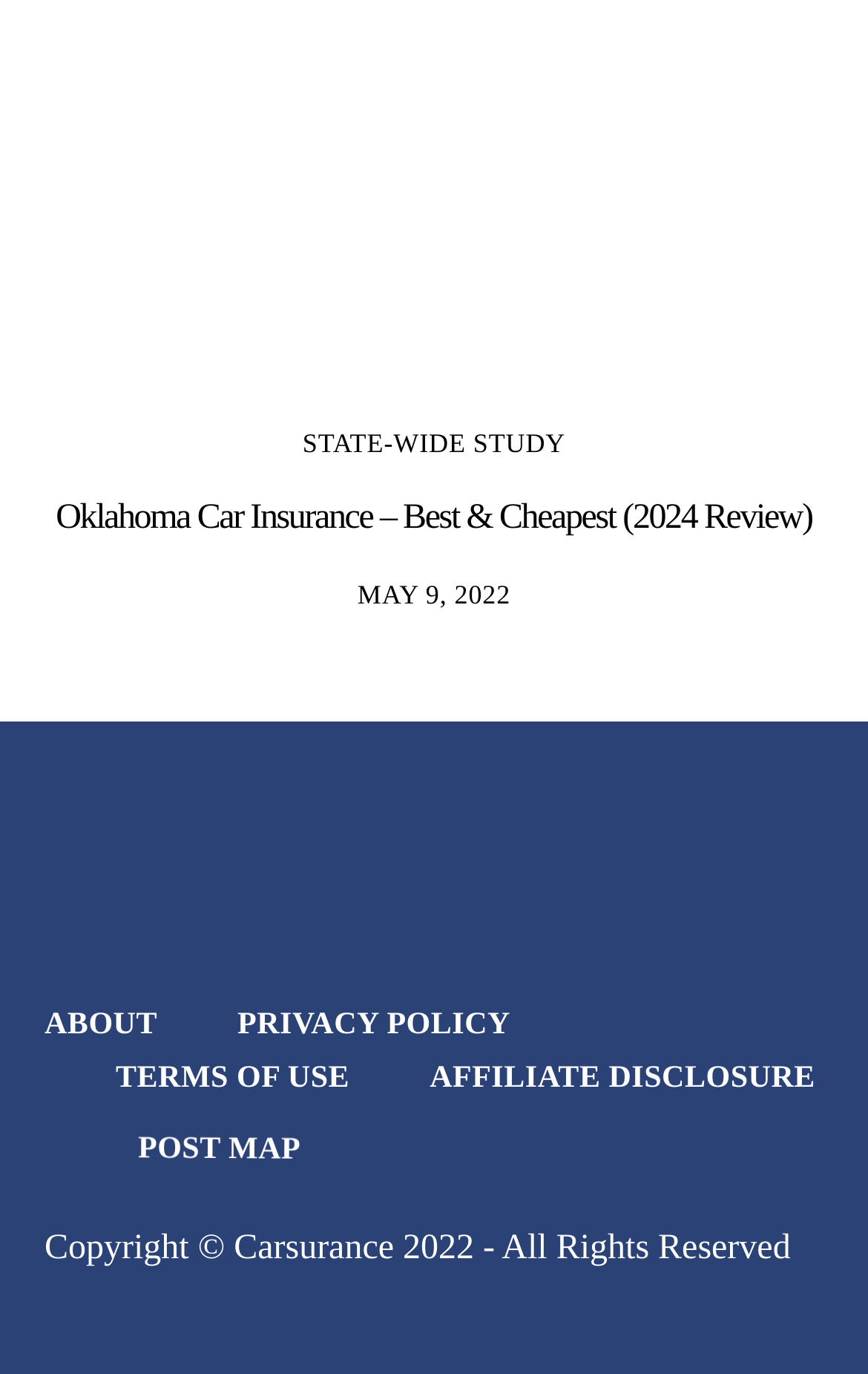Using a single word or phrase, answer the following question: 
What is the copyright year of the website?

2022